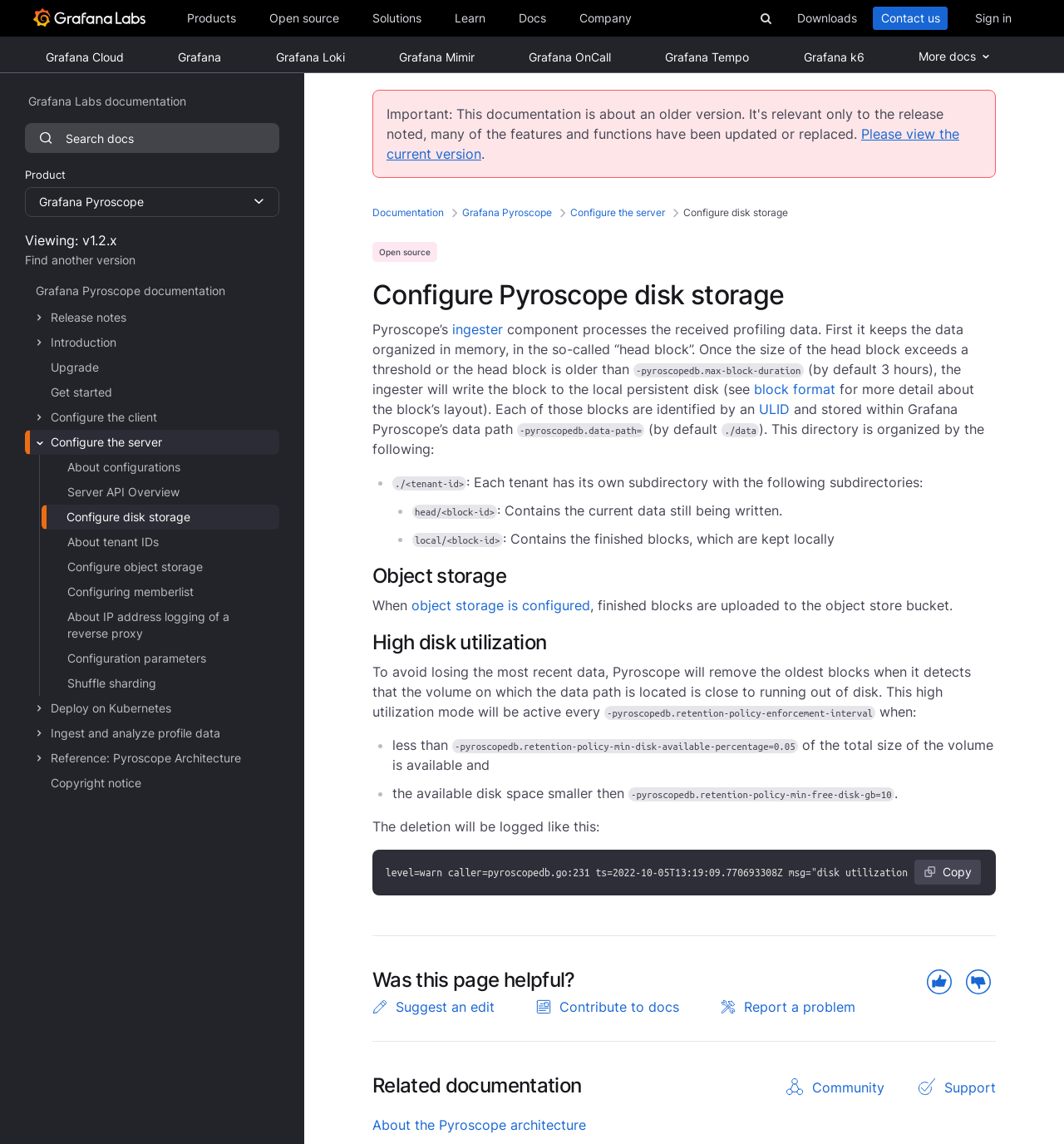Using the element description: "aria-label="Home"", determine the bounding box coordinates for the specified UI element. The coordinates should be four float numbers between 0 and 1, [left, top, right, bottom].

[0.031, 0.012, 0.137, 0.027]